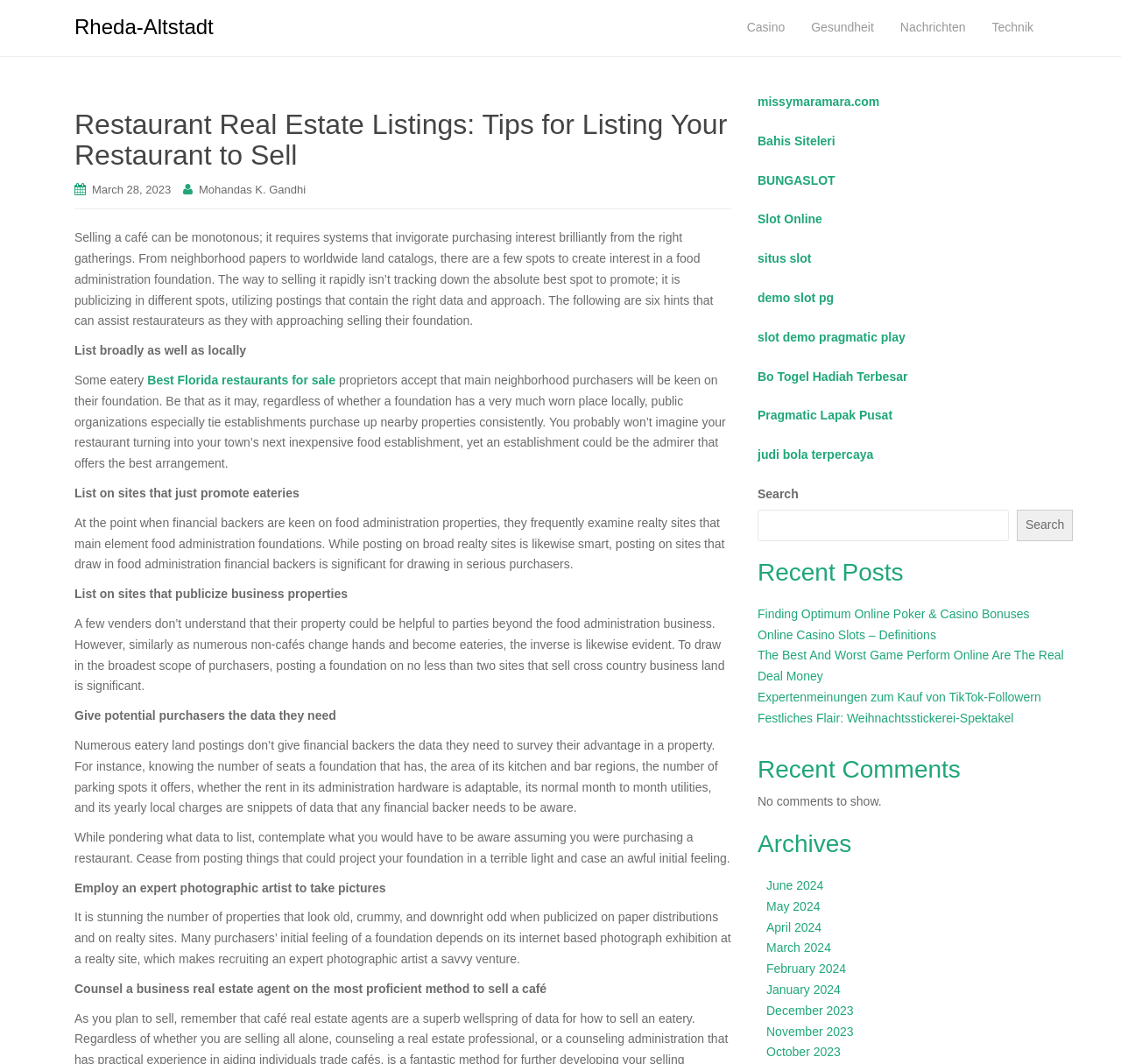Illustrate the webpage's structure and main components comprehensively.

This webpage is about restaurant real estate listings, specifically providing tips for listing a restaurant to sell. At the top, there is a header section with a title "Restaurant Real Estate Listings: Tips for Listing Your Restaurant to Sell" and a link to "Rheda-Altstadt" on the left side. Below the header, there is a section with a heading and a link to the date "March 28, 2023", followed by a link to "Mohandas K. Gandhi".

The main content of the webpage is divided into several sections, each providing a tip for selling a restaurant. The first section advises listing broadly, both locally and nationally, to attract a wider range of potential buyers. The second section recommends listing on websites that specialize in restaurant sales, as well as on general business property websites. The third section emphasizes the importance of providing potential buyers with detailed information about the restaurant, such as the number of seats, kitchen and bar areas, parking spaces, and utilities.

The fourth section suggests hiring a professional photographer to take high-quality pictures of the restaurant, as these can make a significant difference in attracting buyers. The fifth section advises consulting a business real estate agent for guidance on selling a restaurant.

On the right side of the webpage, there are several links to external websites, including online casinos and slot games. There is also a search bar with a button to search the website. Below the search bar, there are headings for "Recent Posts", "Recent Comments", and "Archives", with links to various articles and dates.

Overall, the webpage is focused on providing practical advice and tips for restaurant owners who are looking to sell their business, with additional links to external resources and a search function to facilitate navigation.